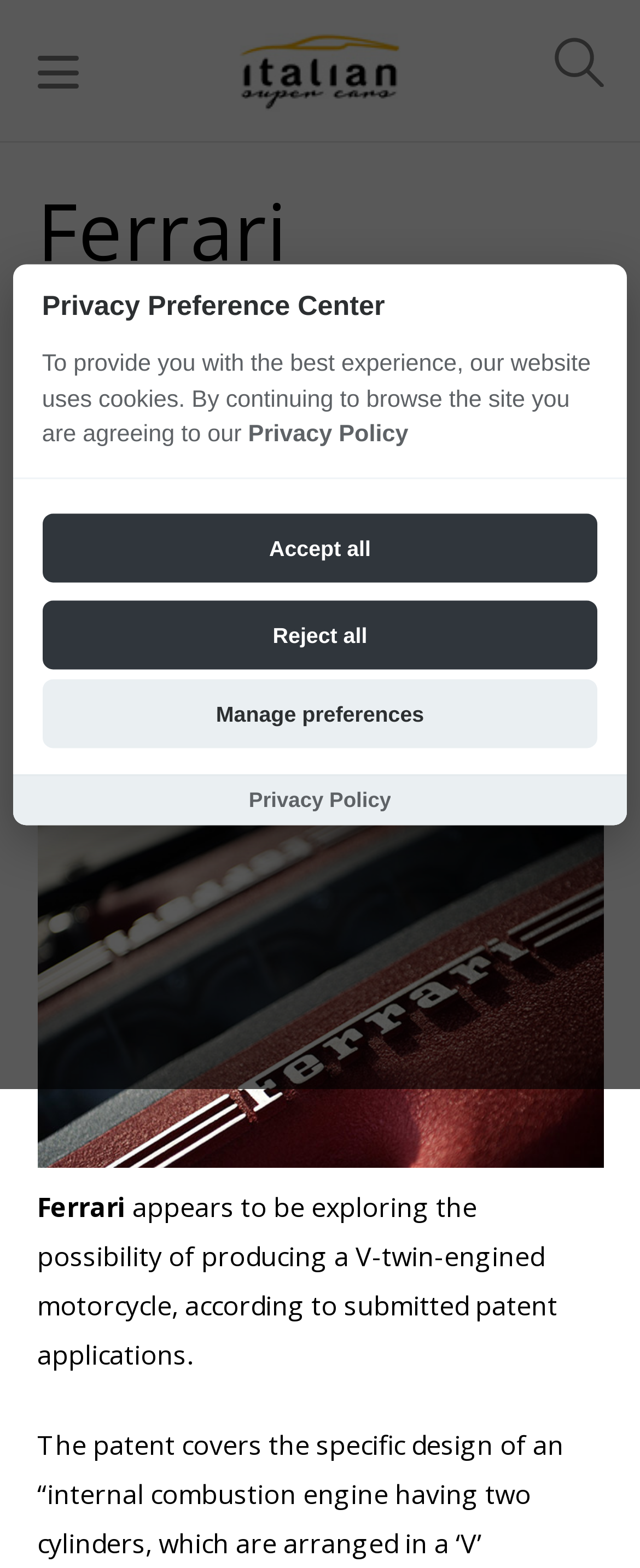Is the webpage about a car?
Based on the image, give a concise answer in the form of a single word or short phrase.

No